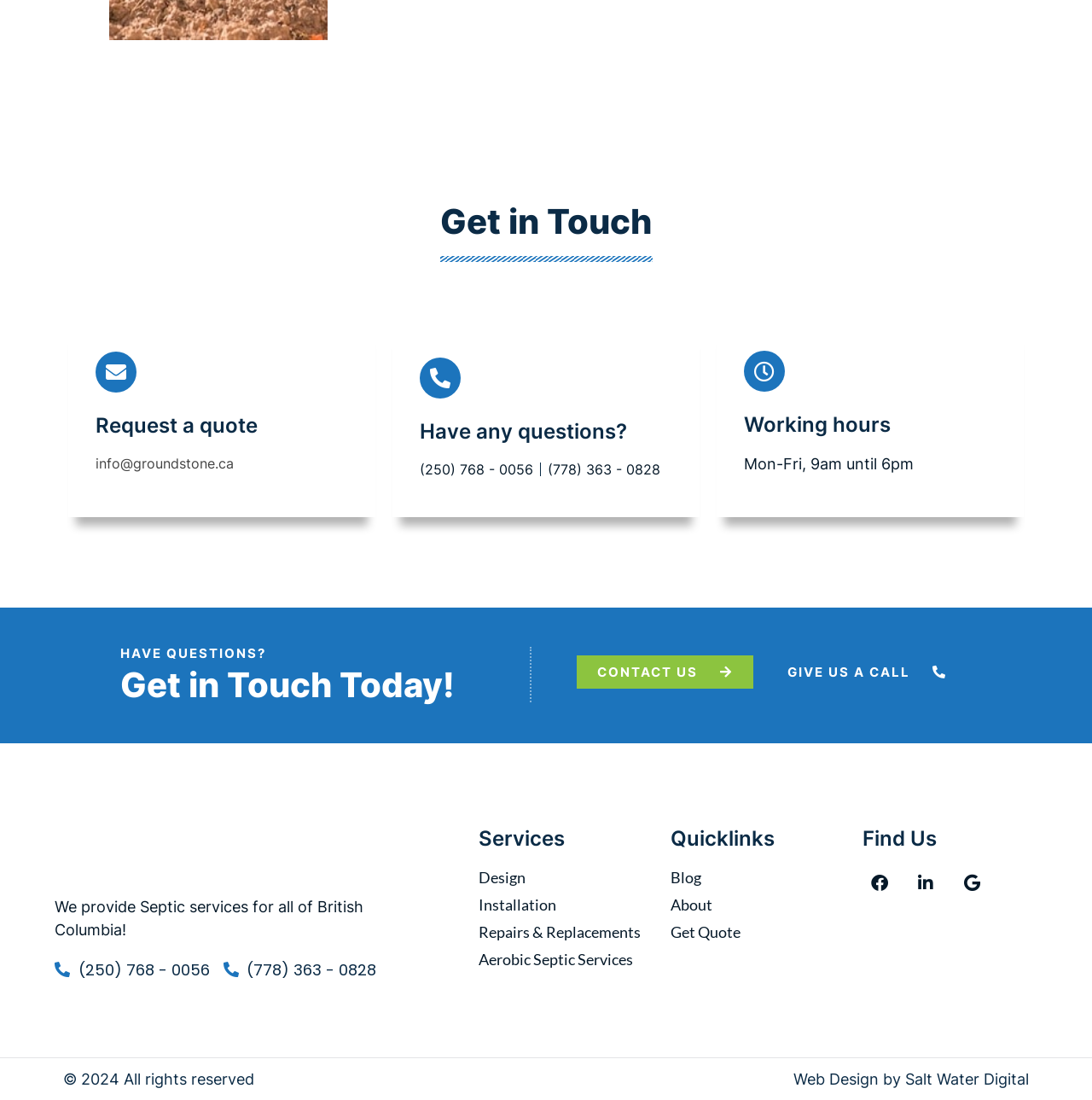Identify the bounding box coordinates of the clickable region to carry out the given instruction: "Send an email to the company".

[0.088, 0.414, 0.214, 0.429]